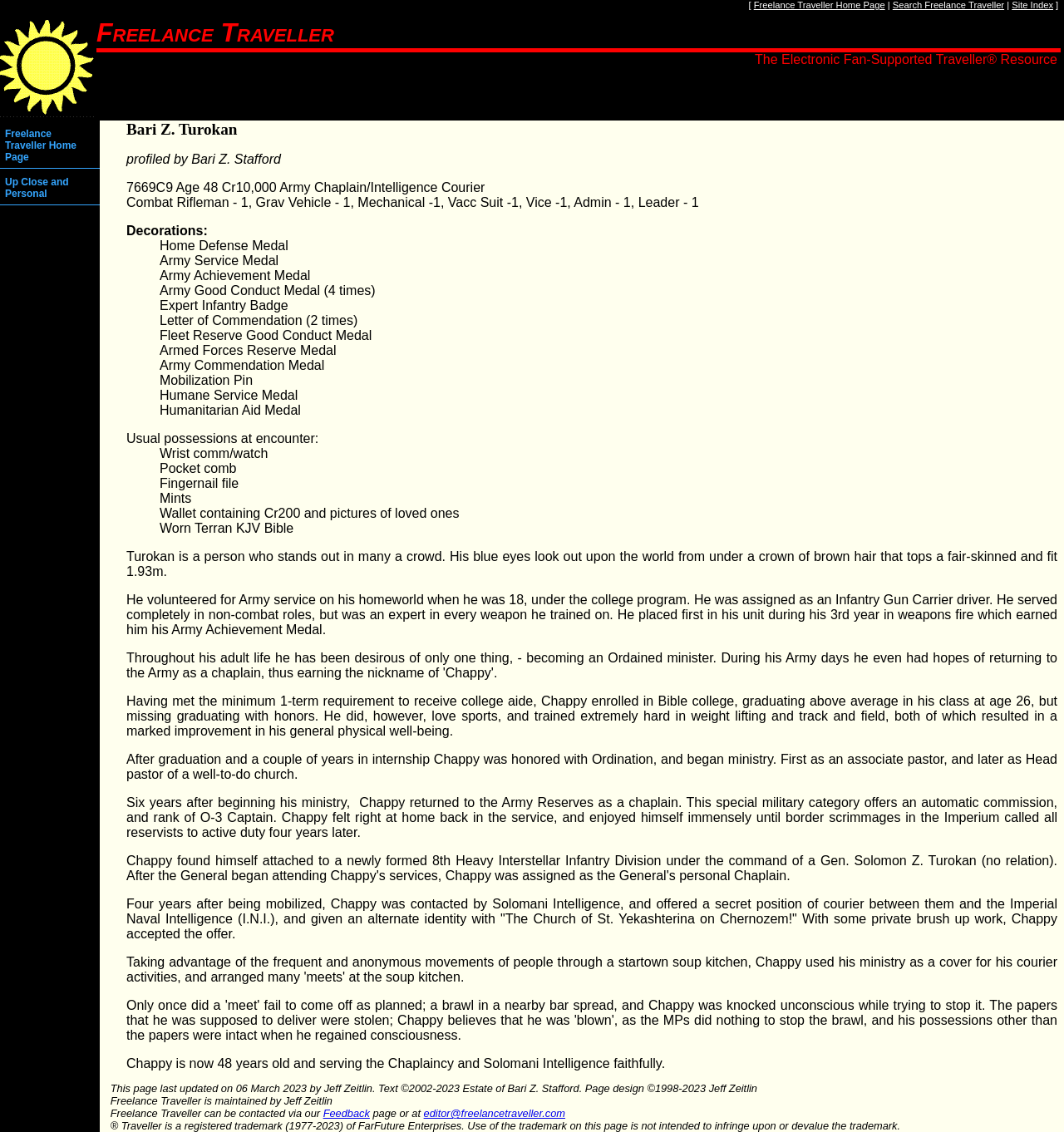Locate the UI element described by Site Index in the provided webpage screenshot. Return the bounding box coordinates in the format (top-left x, top-left y, bottom-right x, bottom-right y), ensuring all values are between 0 and 1.

[0.951, 0.0, 0.99, 0.009]